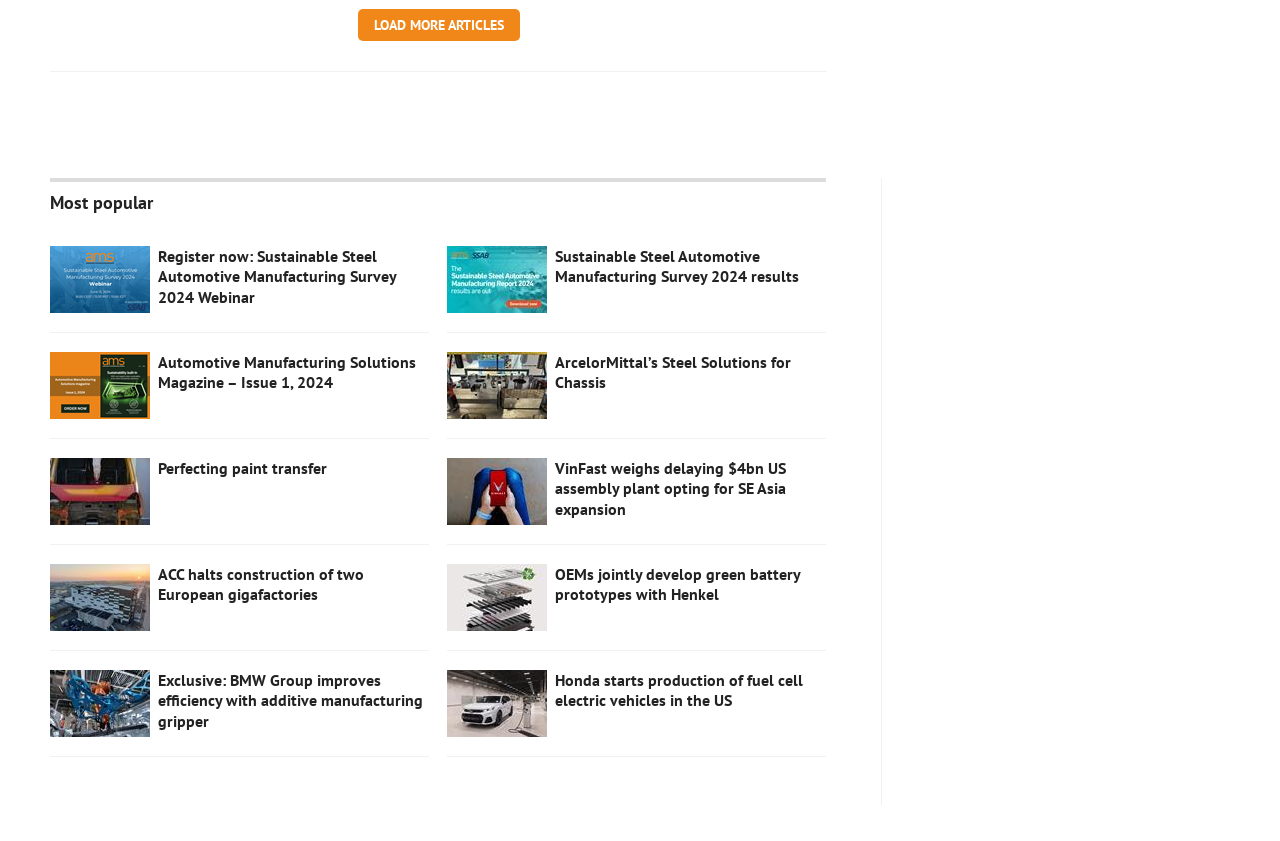What is the orientation of the tablist?
Based on the image, respond with a single word or phrase.

Horizontal